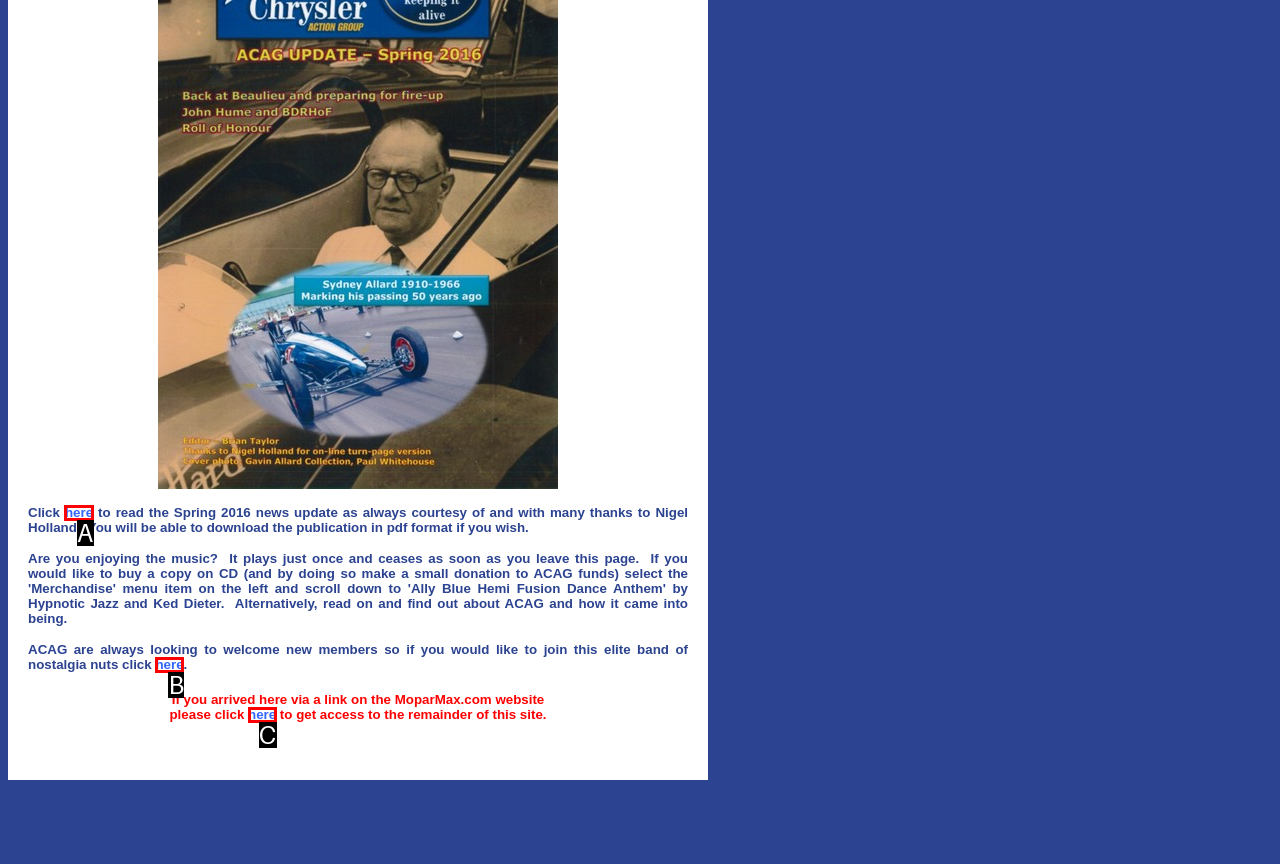Determine the UI element that matches the description: here
Answer with the letter from the given choices.

C